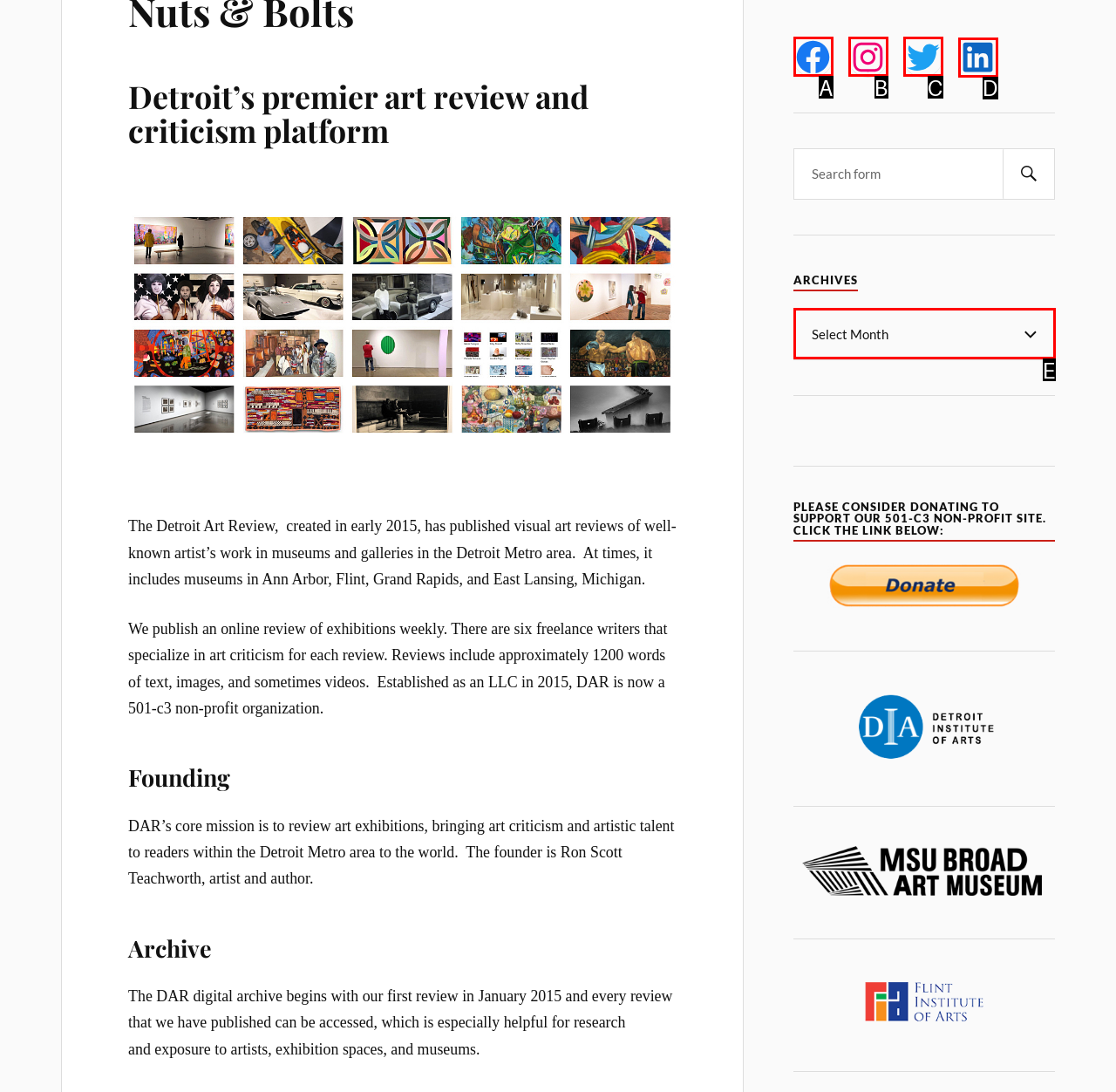Pick the option that best fits the description: Instagram. Reply with the letter of the matching option directly.

B